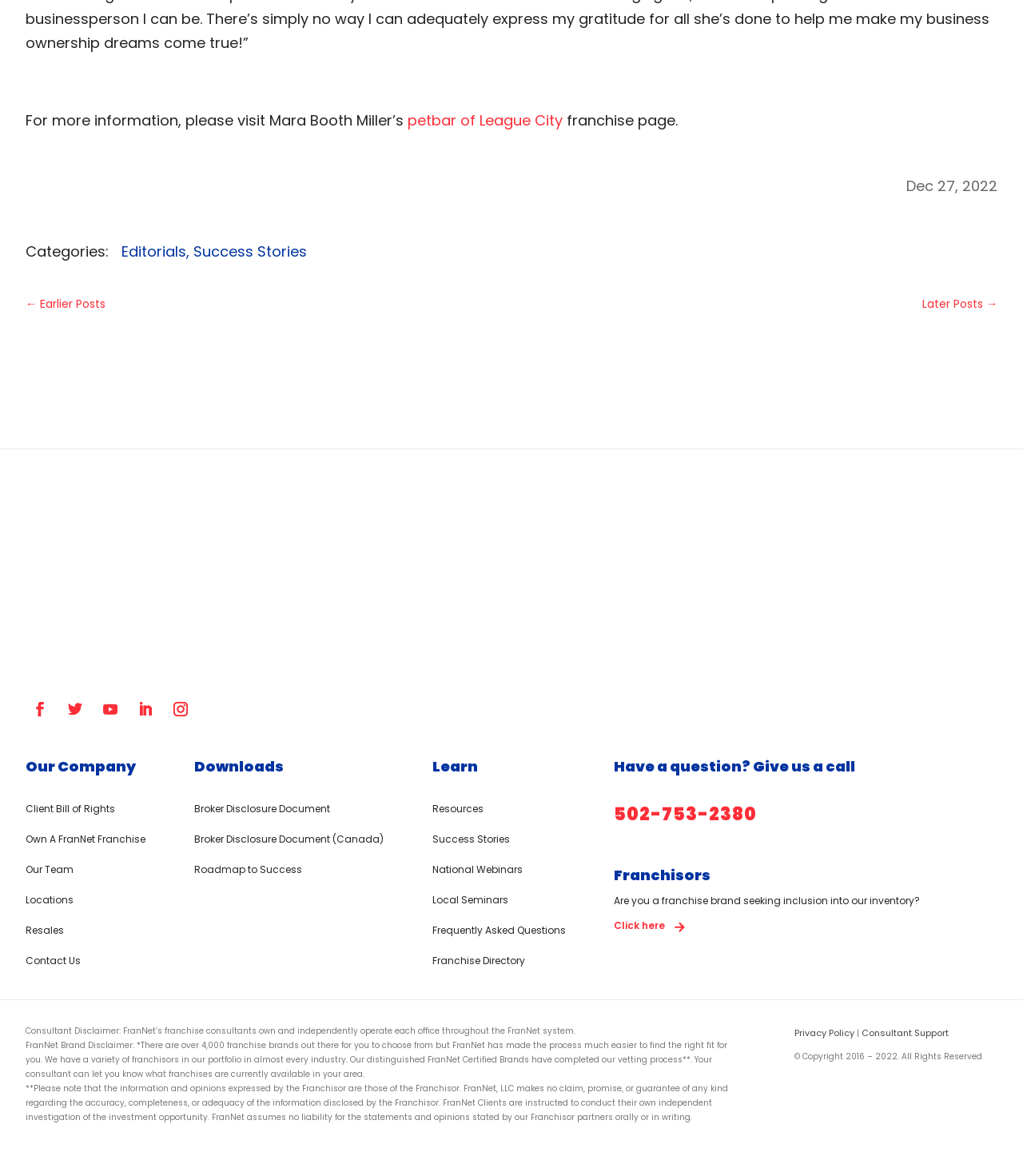Provide a one-word or one-phrase answer to the question:
What is the purpose of the 'Learn' section?

Resources and Success Stories